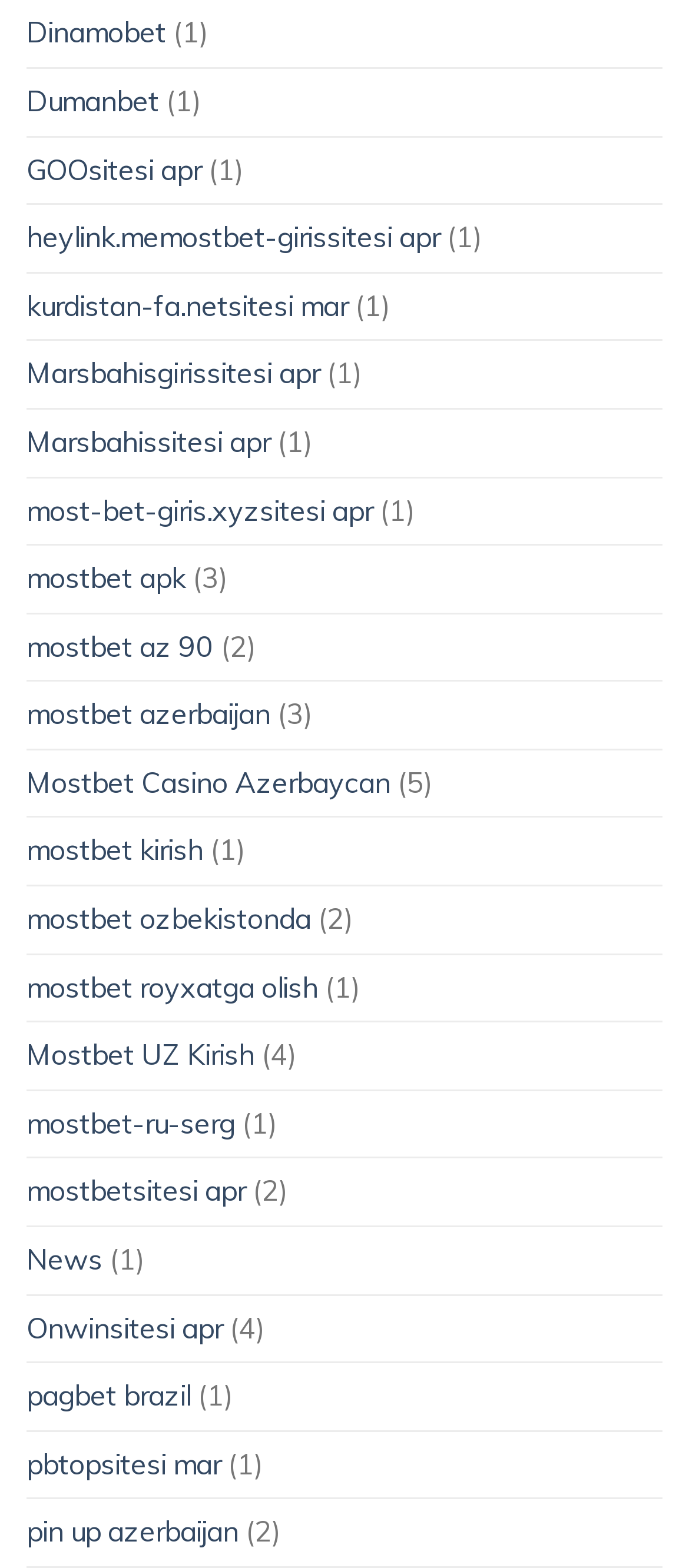Please respond in a single word or phrase: 
What is the second link related to Marsbahis?

Marsbahissitesi apr